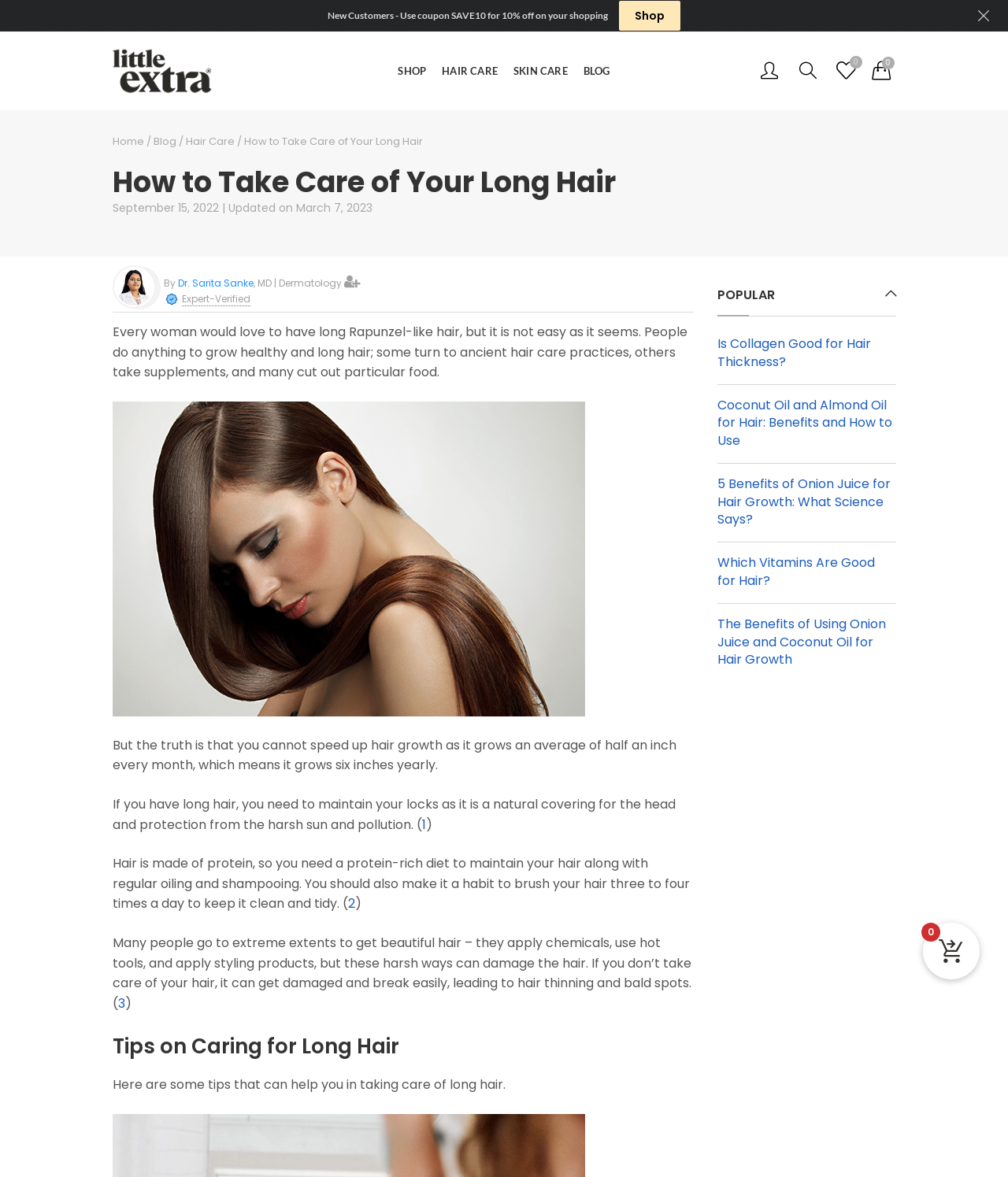Describe the webpage meticulously, covering all significant aspects.

This webpage is about hair care, specifically focusing on taking care of long hair. At the top, there is a navigation bar with links to "Shop", "Hair Care", "Skin Care", and "Blog". Below the navigation bar, there is a section with a coupon code for new customers and a link to "Little Extra", which is likely the brand or website name.

The main content of the webpage is an article titled "How to Take Care of Your Long Hair". The article is written by Dr. Sarita Sanke, an expert in dermatology, and has been fact-checked and verified for accuracy. The article begins by discussing the desire for long, healthy hair and the various methods people use to achieve it. It then explains that hair growth is a slow process and requires regular maintenance to keep it healthy.

The article is accompanied by an image related to hair care and is divided into sections with headings. The first section discusses the importance of a protein-rich diet, regular oiling, and shampooing, as well as brushing hair three to four times a day. The second section warns against using harsh chemicals and hot tools, which can damage hair.

The article then provides tips on caring for long hair, followed by a section with links to related articles, including "Is Collagen Good for Hair Thickness?", "Coconut Oil and Almond Oil for Hair: Benefits and How to Use", and "The Benefits of Using Onion Juice and Coconut Oil for Hair Growth". These links are likely to other articles on the website.

At the bottom of the webpage, there is a section with a heading "POPULAR" and a series of links to other articles, likely popular or trending topics on the website. There is also an image and a text "0" at the very bottom of the page, which may be a rating or a counter.